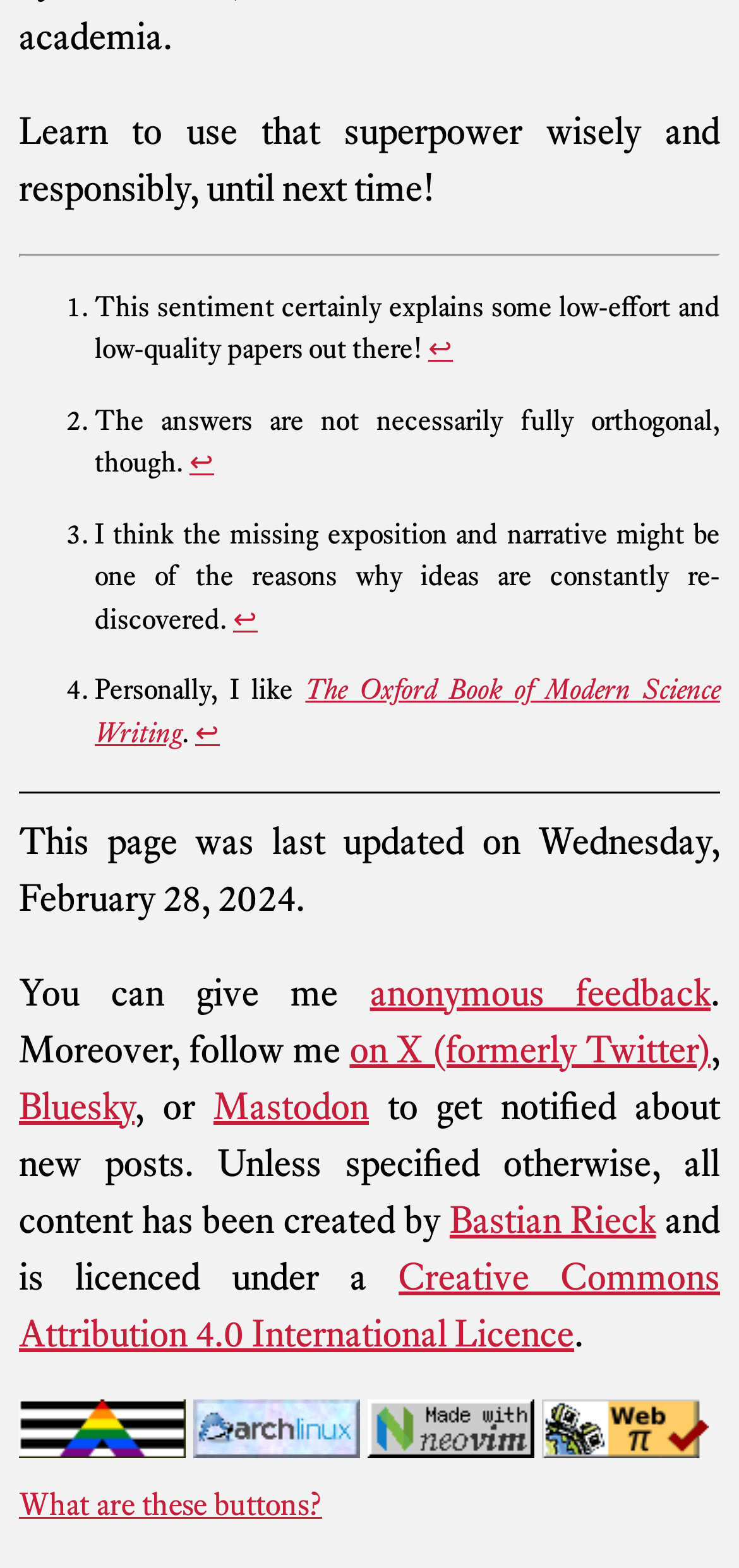Please identify the bounding box coordinates of the element that needs to be clicked to perform the following instruction: "View the 'The Oxford Book of Modern Science Writing' link".

[0.128, 0.429, 0.974, 0.478]